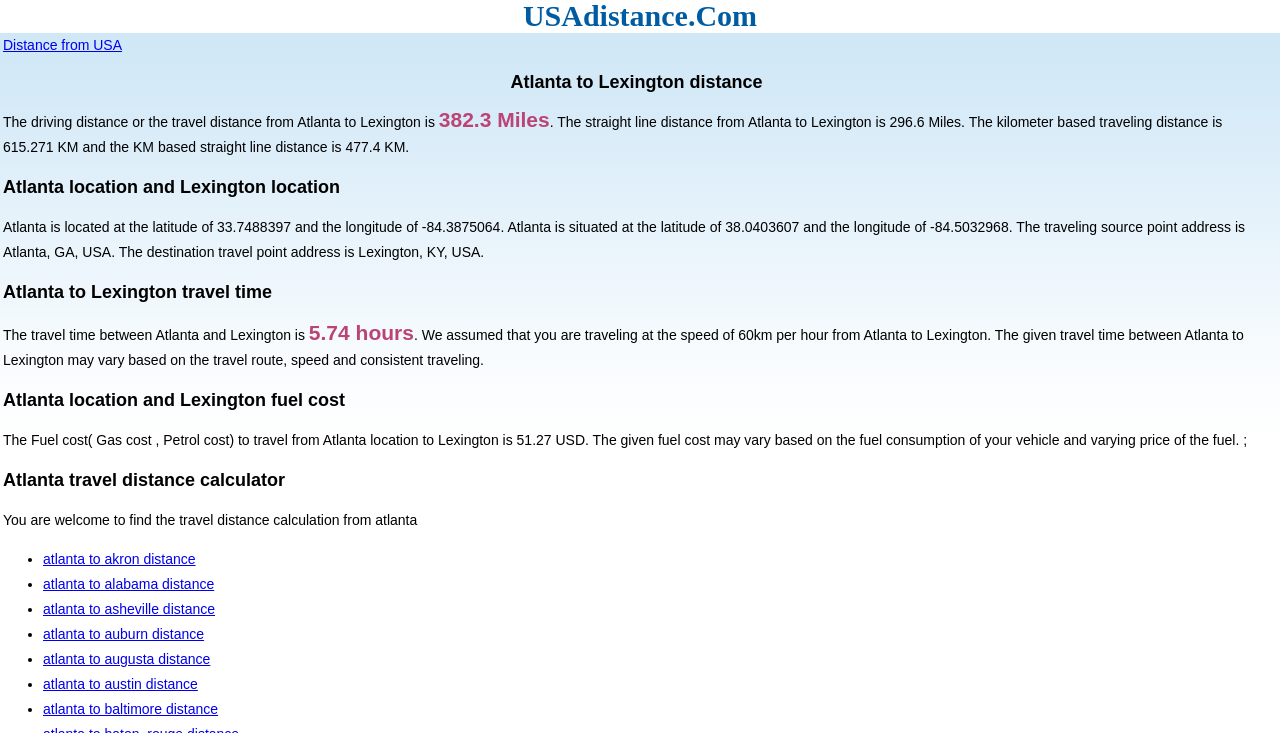Given the description of the UI element: "Distance from USA", predict the bounding box coordinates in the form of [left, top, right, bottom], with each value being a float between 0 and 1.

[0.002, 0.05, 0.095, 0.072]